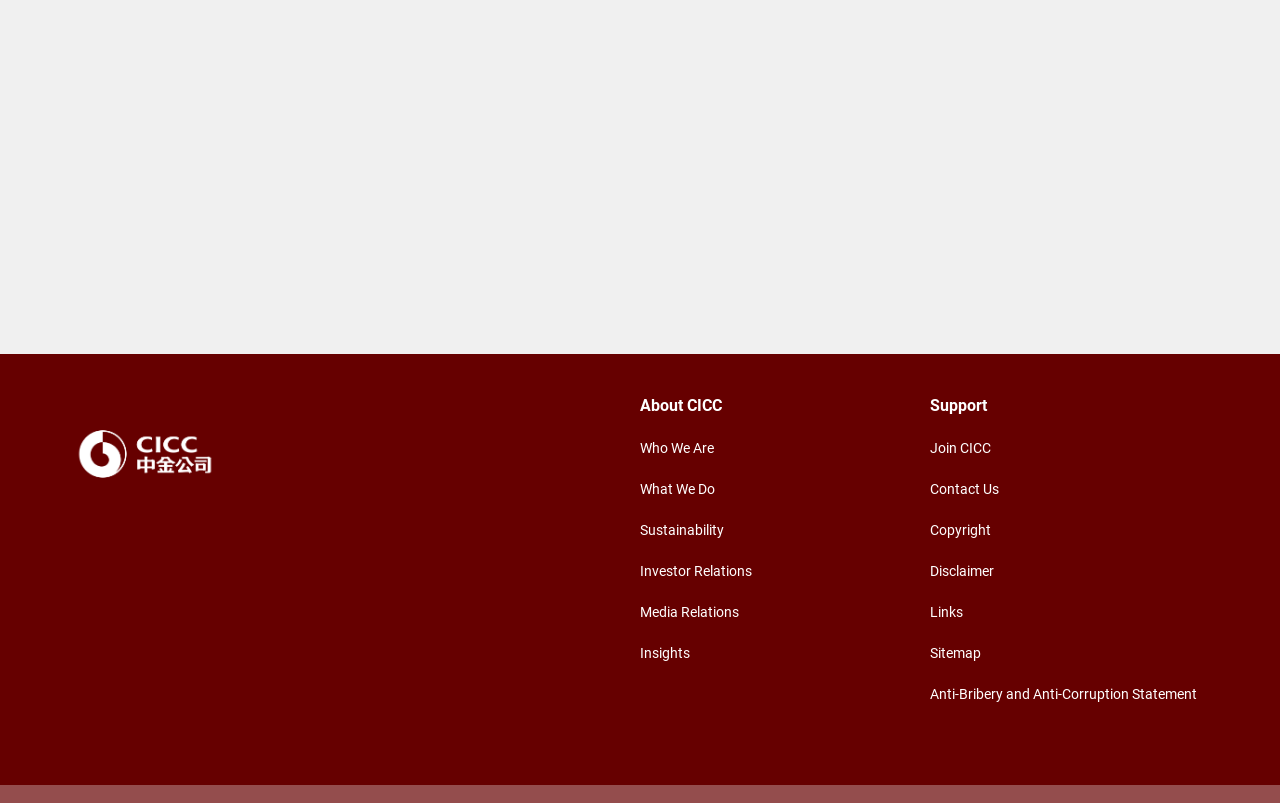Identify the bounding box coordinates of the clickable region to carry out the given instruction: "Click About CICC".

[0.5, 0.493, 0.564, 0.517]